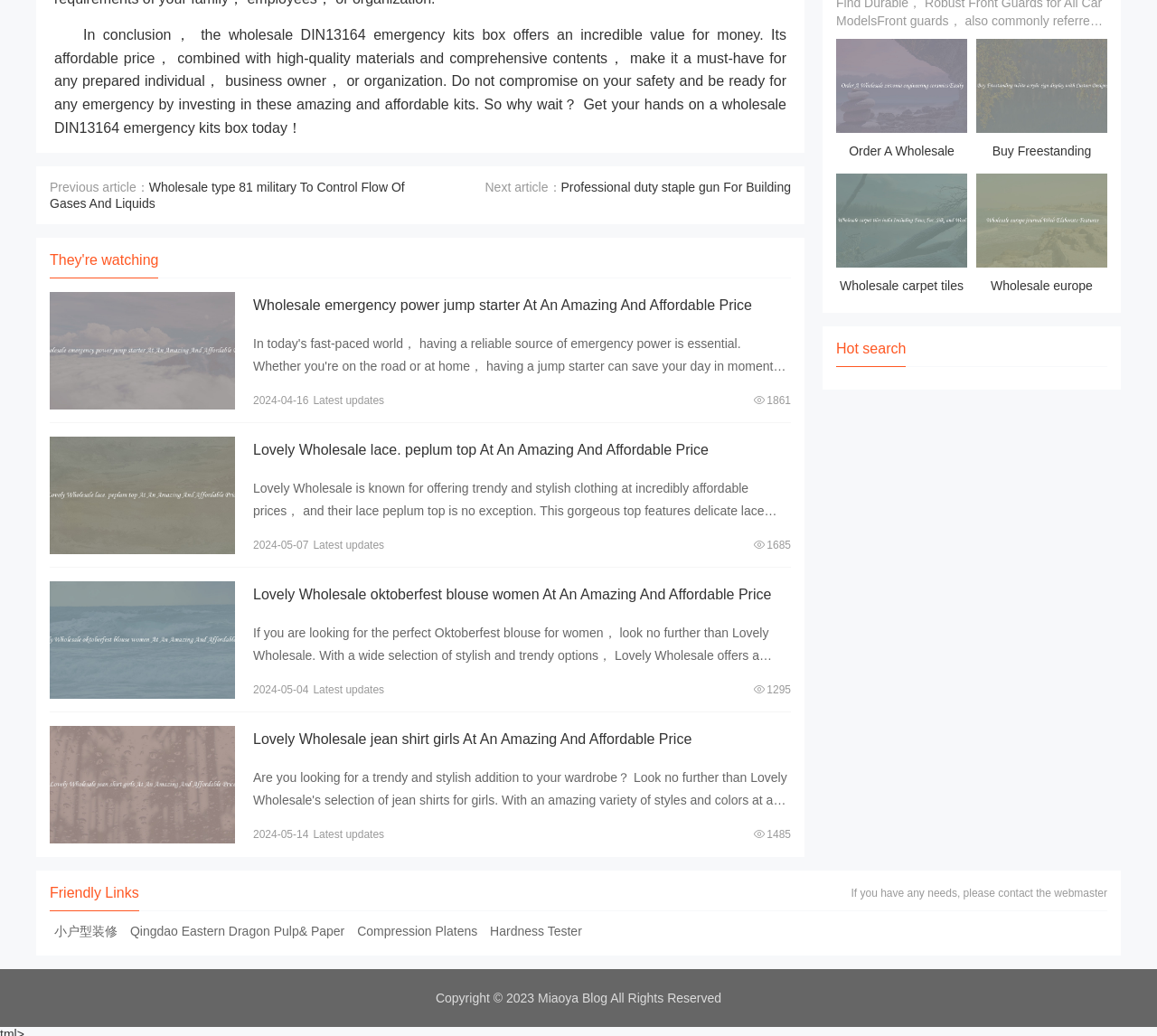Please determine the bounding box coordinates of the section I need to click to accomplish this instruction: "Read previous article about Wholesale type 81 military To Control Flow Of Gases And Liquids".

[0.043, 0.174, 0.35, 0.203]